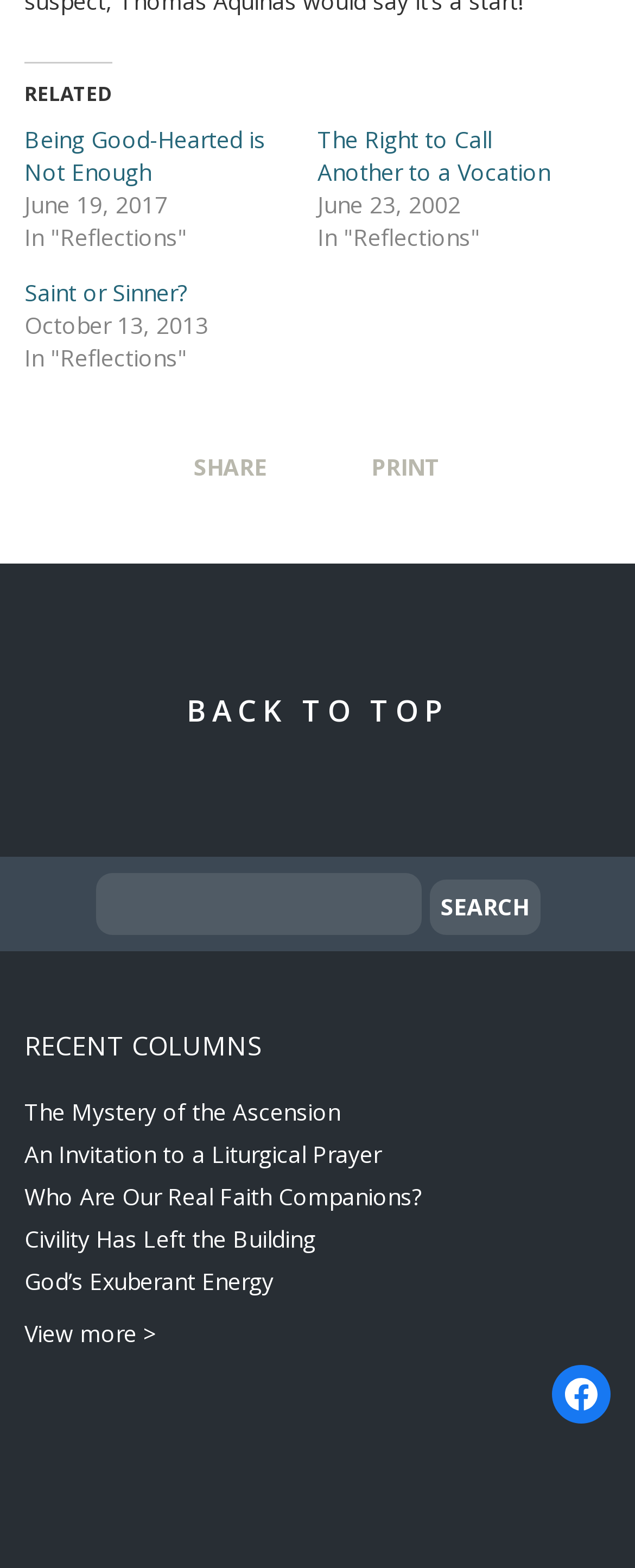Please reply to the following question with a single word or a short phrase:
What is the purpose of the textbox at the bottom of the page?

Search